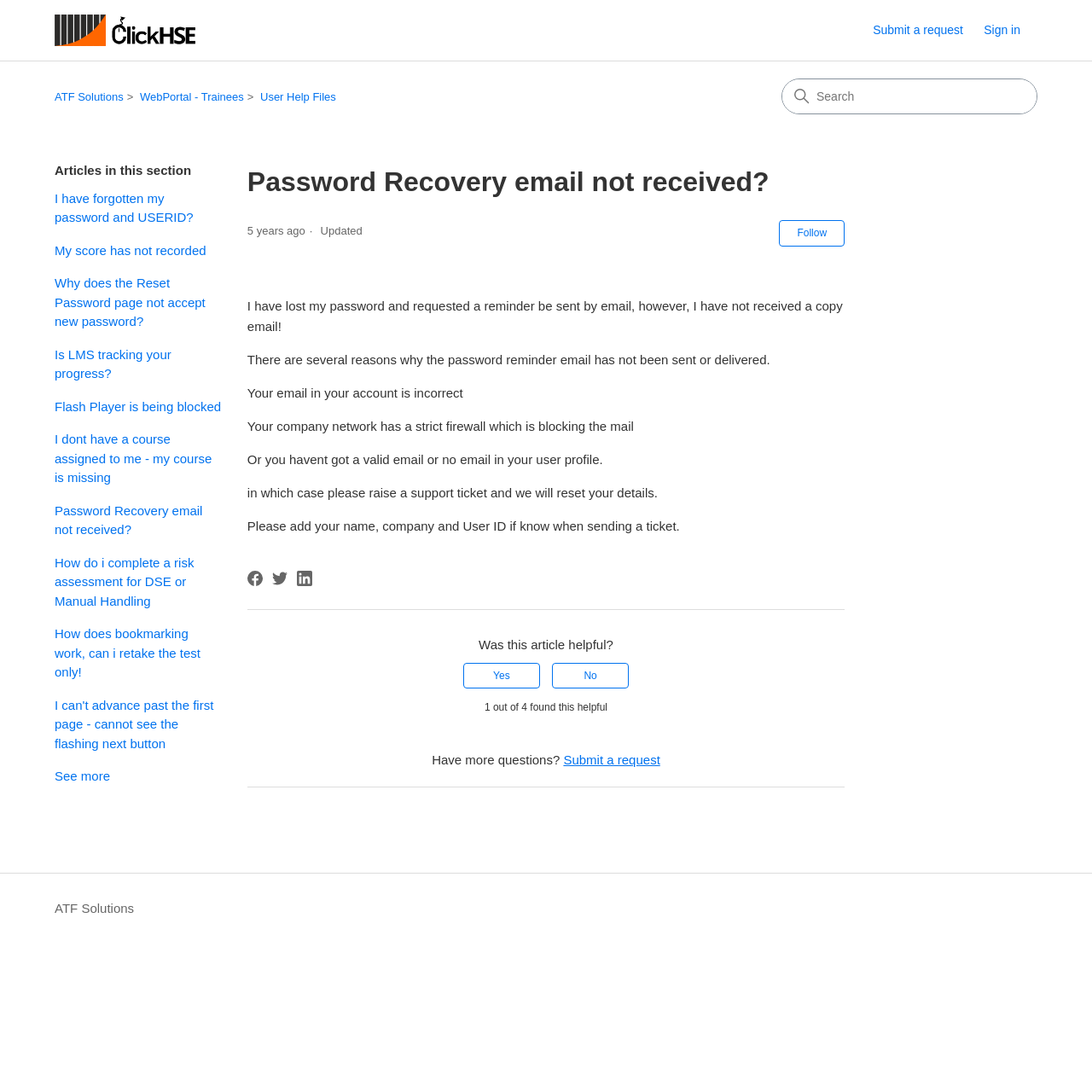Please provide a brief answer to the following inquiry using a single word or phrase:
How many articles are in this section?

9